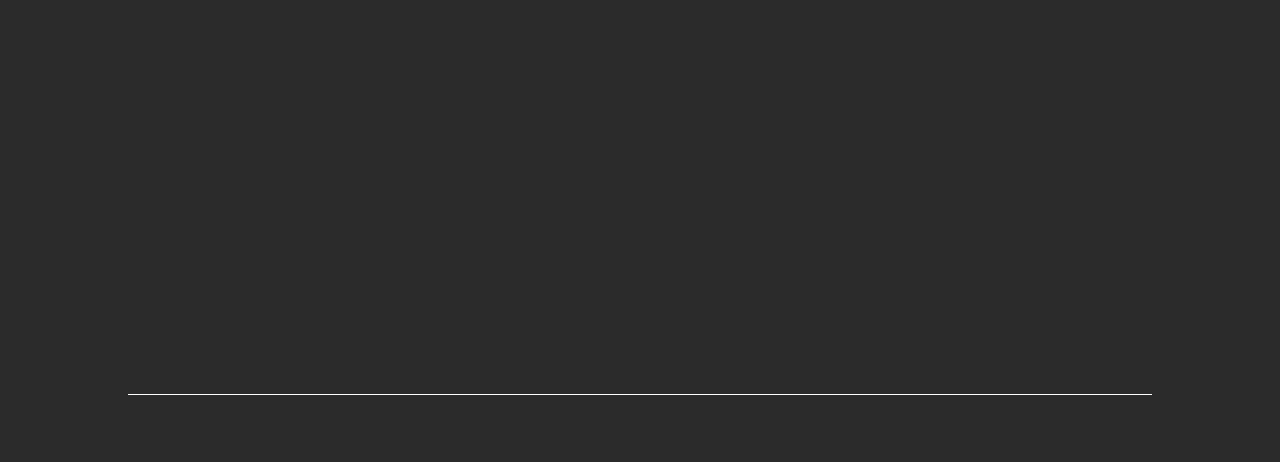What is the last service listed under 'Services'?
Using the information presented in the image, please offer a detailed response to the question.

Under the 'Services' section, there are several services listed, including Pre-Construction, Construction, CM At Risk, and Design-Build. Design-Build is the last service listed in this section.